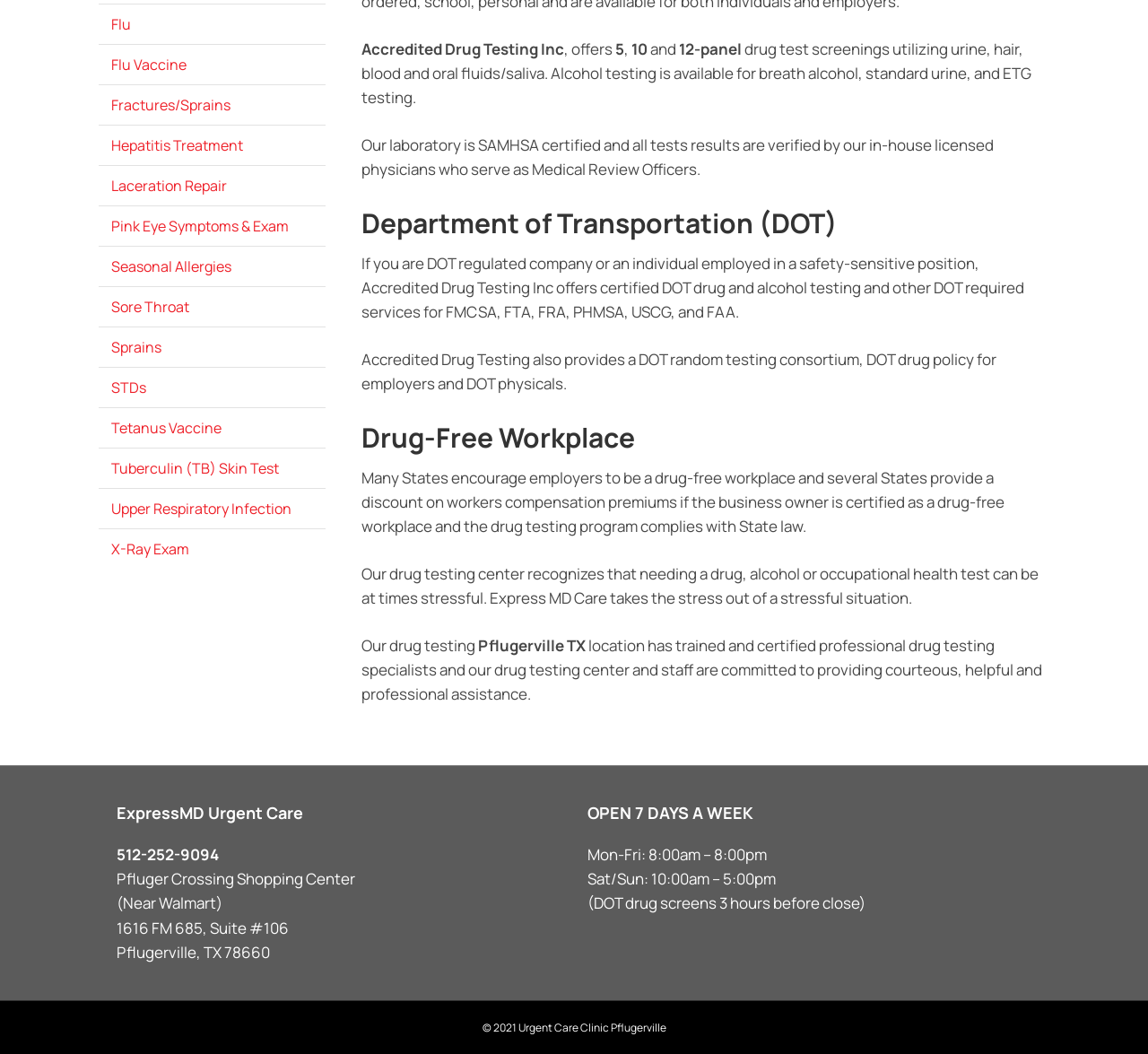Using floating point numbers between 0 and 1, provide the bounding box coordinates in the format (top-left x, top-left y, bottom-right x, bottom-right y). Locate the UI element described here: Laceration Repair

[0.086, 0.158, 0.284, 0.195]